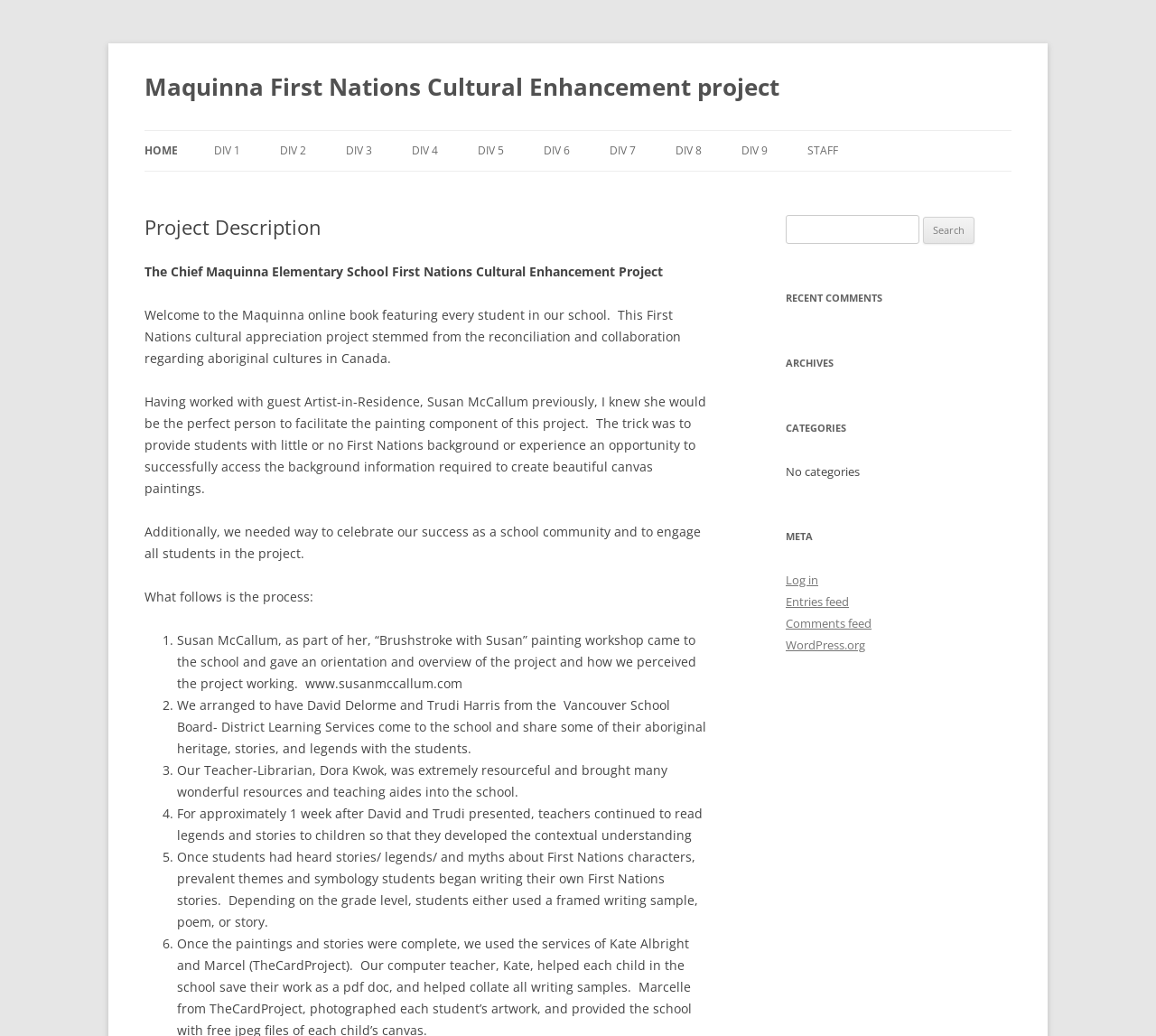Find the bounding box coordinates of the element to click in order to complete the given instruction: "View STAFF page."

[0.698, 0.126, 0.725, 0.165]